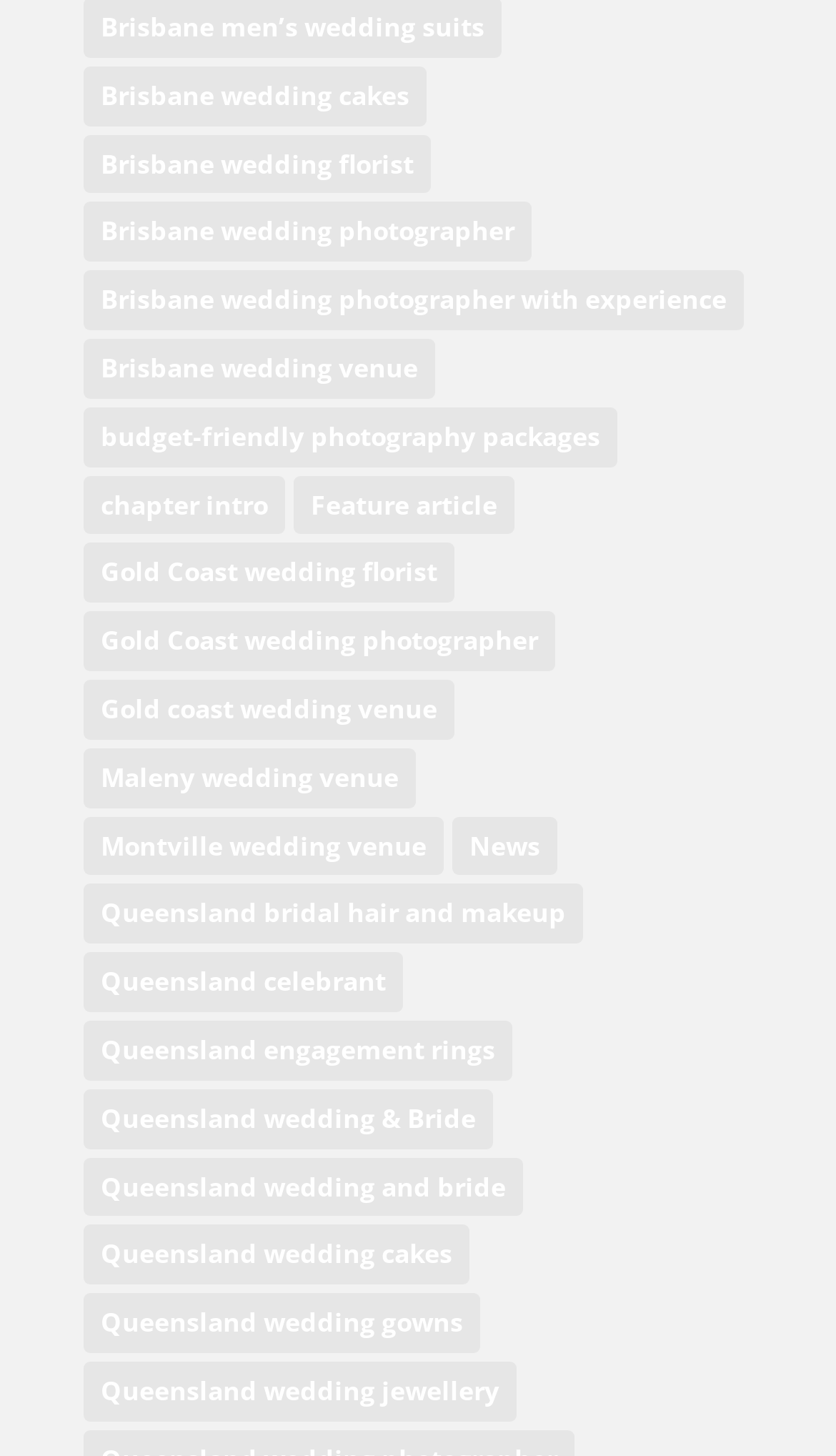Please identify the bounding box coordinates of the element on the webpage that should be clicked to follow this instruction: "Check Gold Coast wedding photographer". The bounding box coordinates should be given as four float numbers between 0 and 1, formatted as [left, top, right, bottom].

[0.1, 0.42, 0.664, 0.461]